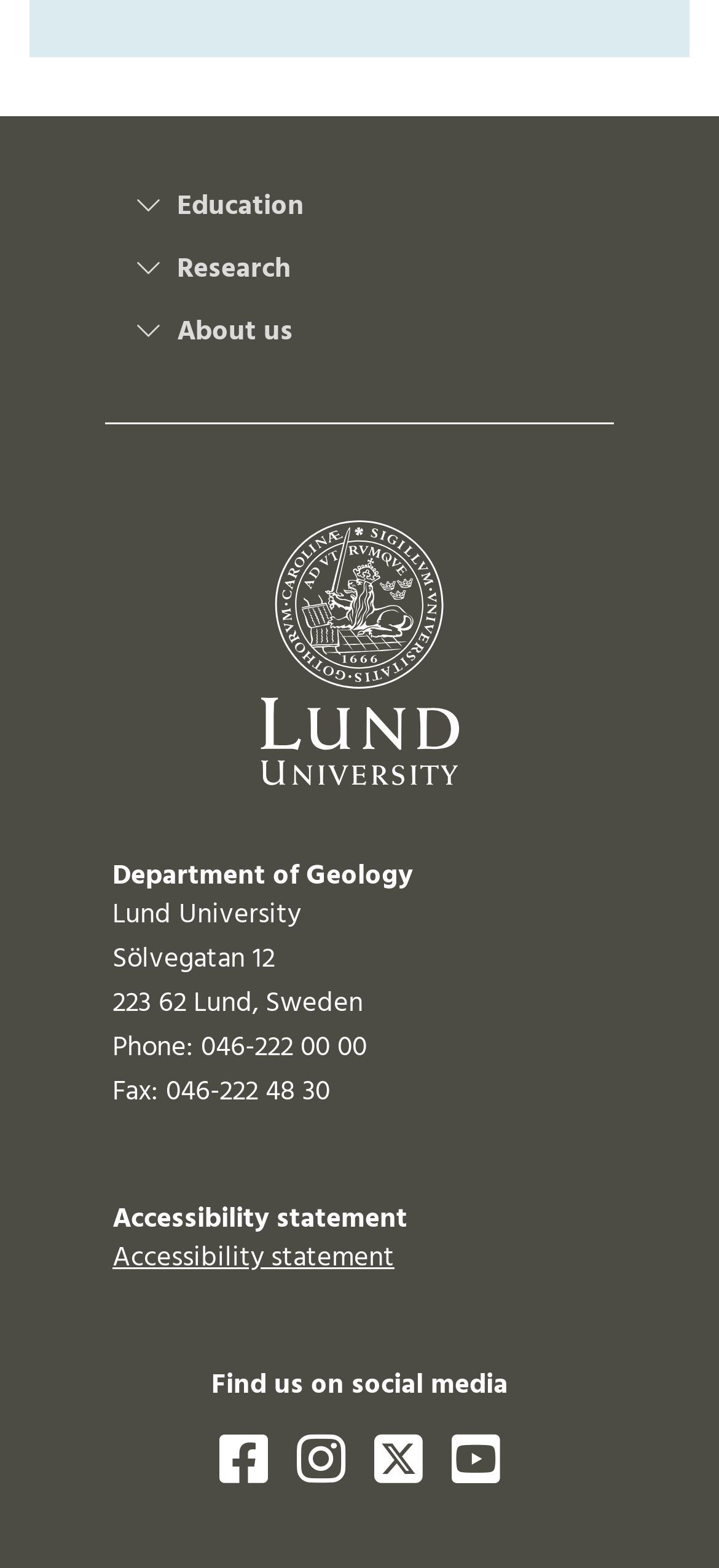Please mark the bounding box coordinates of the area that should be clicked to carry out the instruction: "Click the 'Menu' button".

None